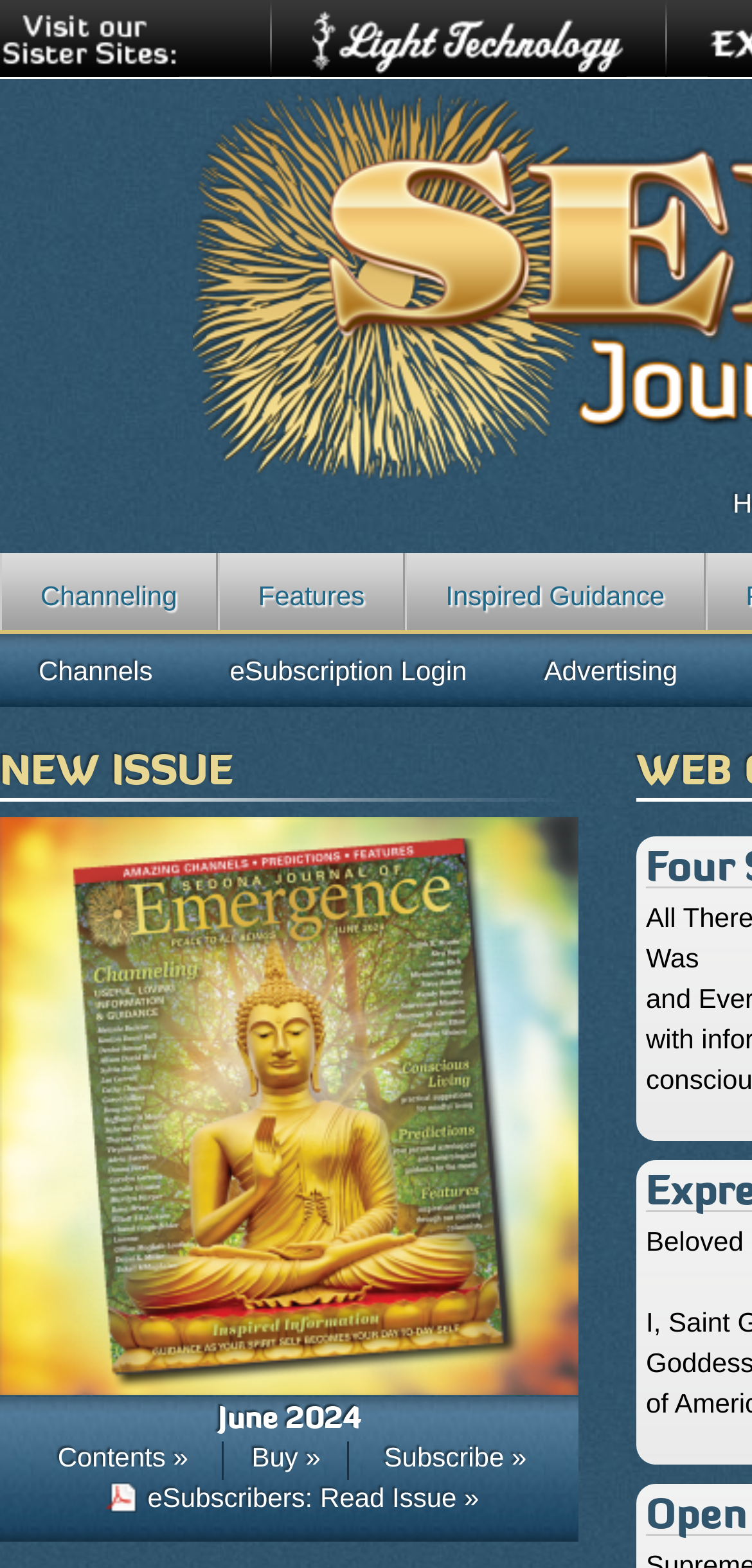Reply to the question with a single word or phrase:
What is the purpose of the 'eSubscribers: Read Issue »' link?

To read the issue